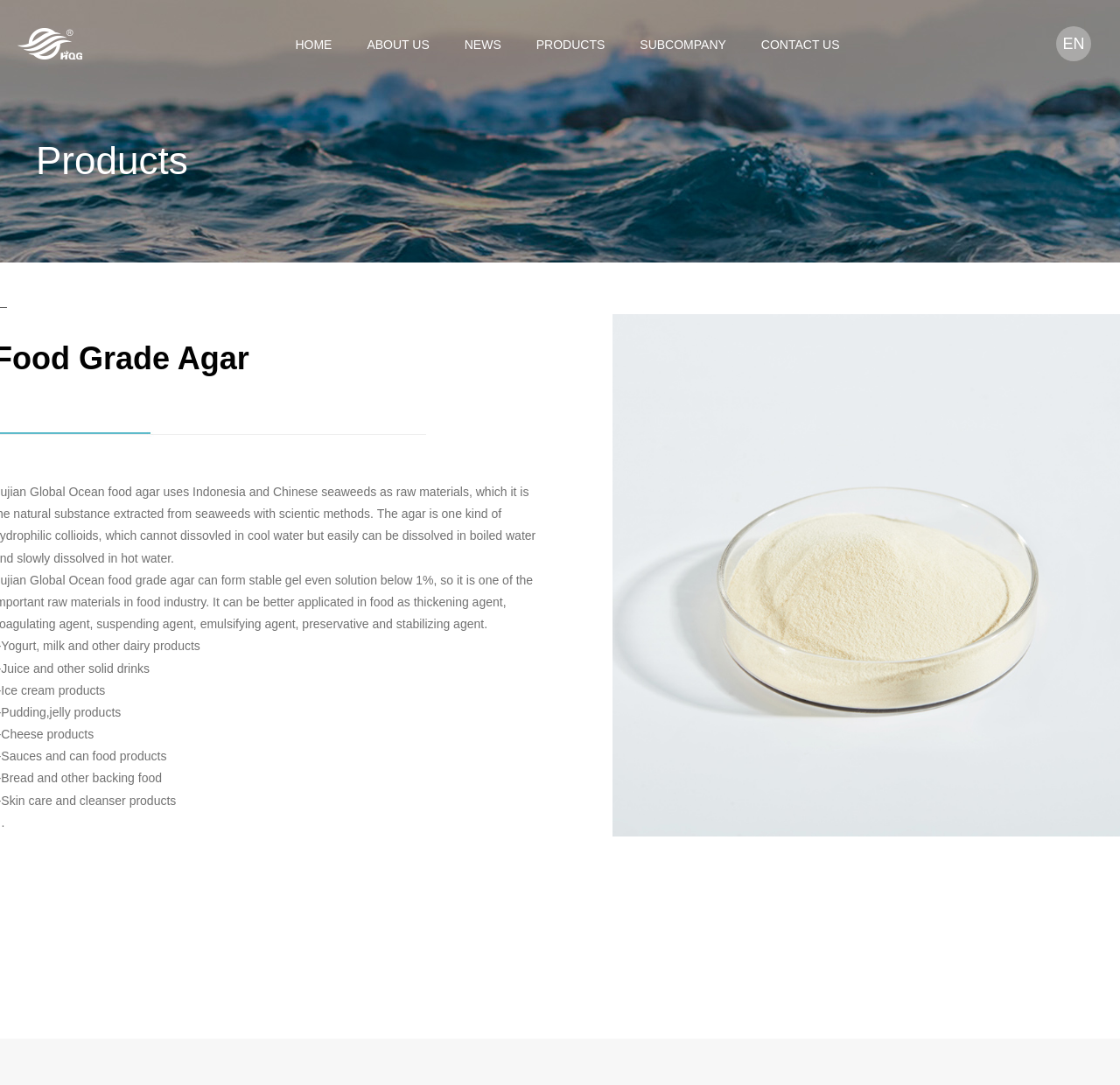Please provide a brief answer to the following inquiry using a single word or phrase:
Is there a table on this webpage?

Yes